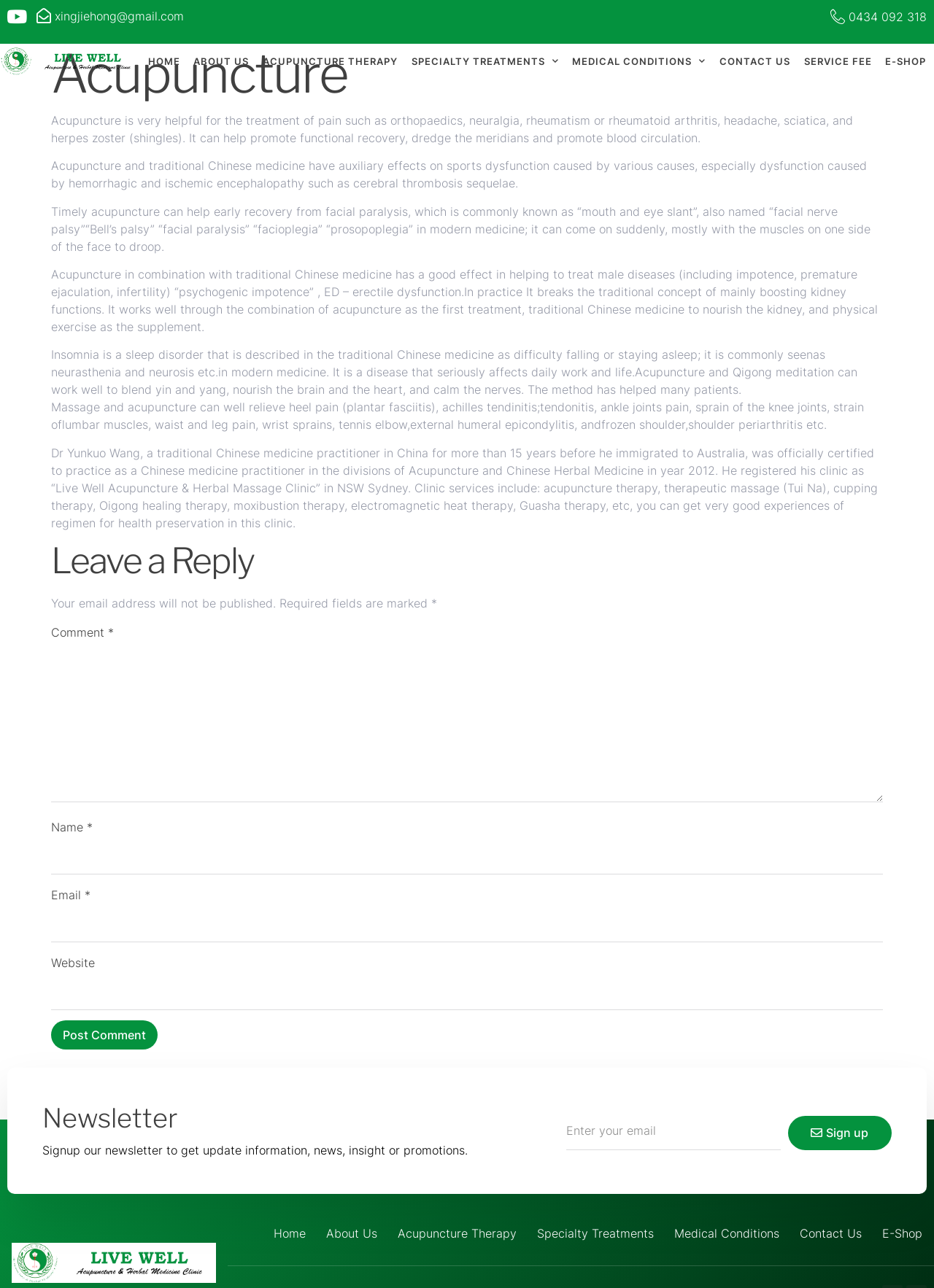Please find the bounding box coordinates in the format (top-left x, top-left y, bottom-right x, bottom-right y) for the given element description. Ensure the coordinates are floating point numbers between 0 and 1. Description: Service Fee

[0.86, 0.04, 0.934, 0.055]